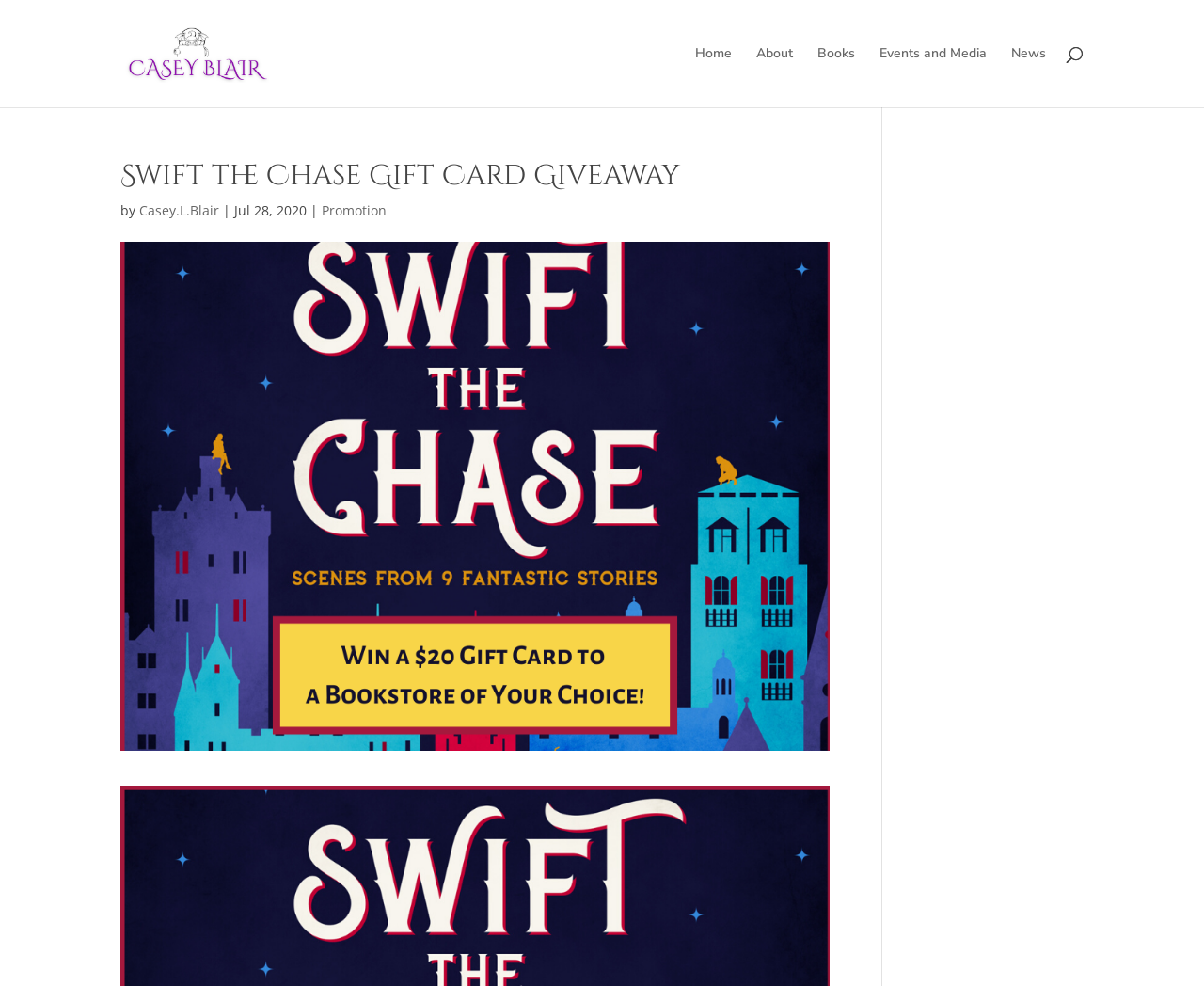Locate the bounding box coordinates of the clickable element to fulfill the following instruction: "read Casey.L.Blair's blog". Provide the coordinates as four float numbers between 0 and 1 in the format [left, top, right, bottom].

[0.116, 0.204, 0.182, 0.222]